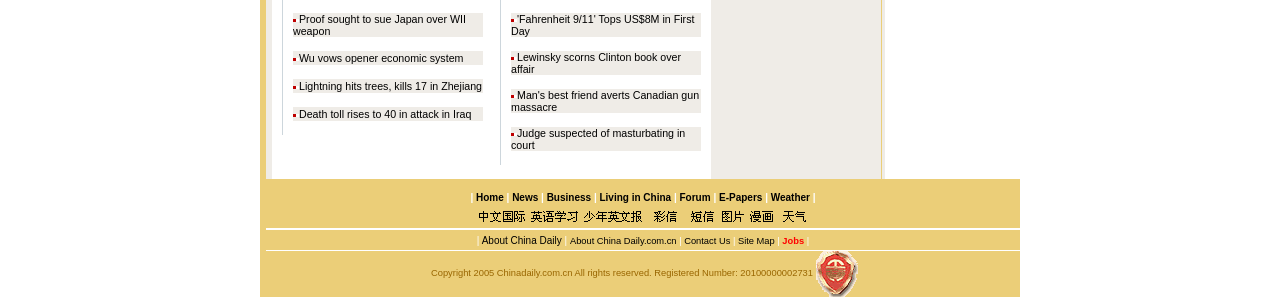Provide a single word or phrase answer to the question: 
How many images are in the second news article?

2